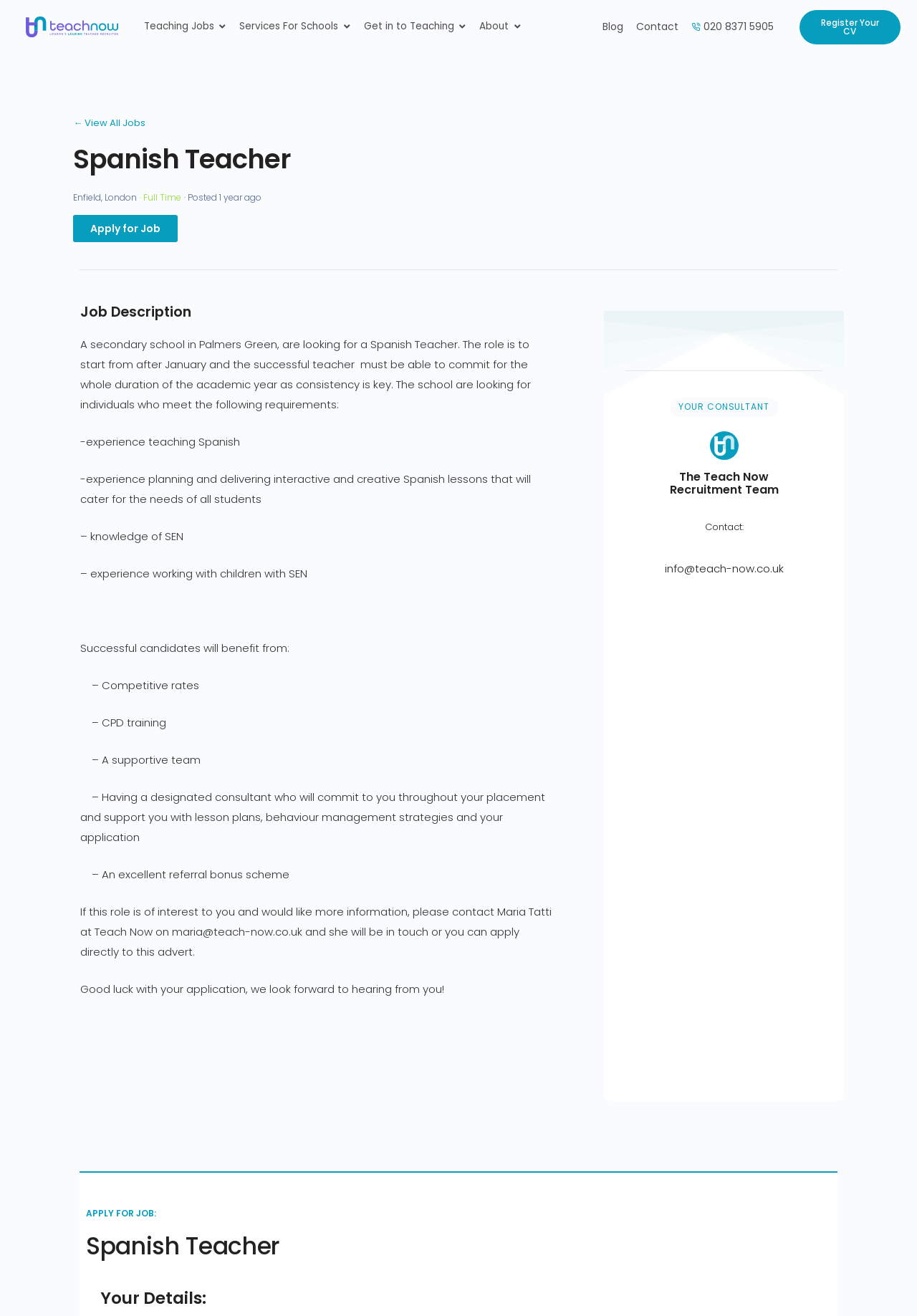What is the job title of the vacancy?
Ensure your answer is thorough and detailed.

The job title of the vacancy is 'Spanish Teacher' which is mentioned in the heading of the webpage and also in the job description.